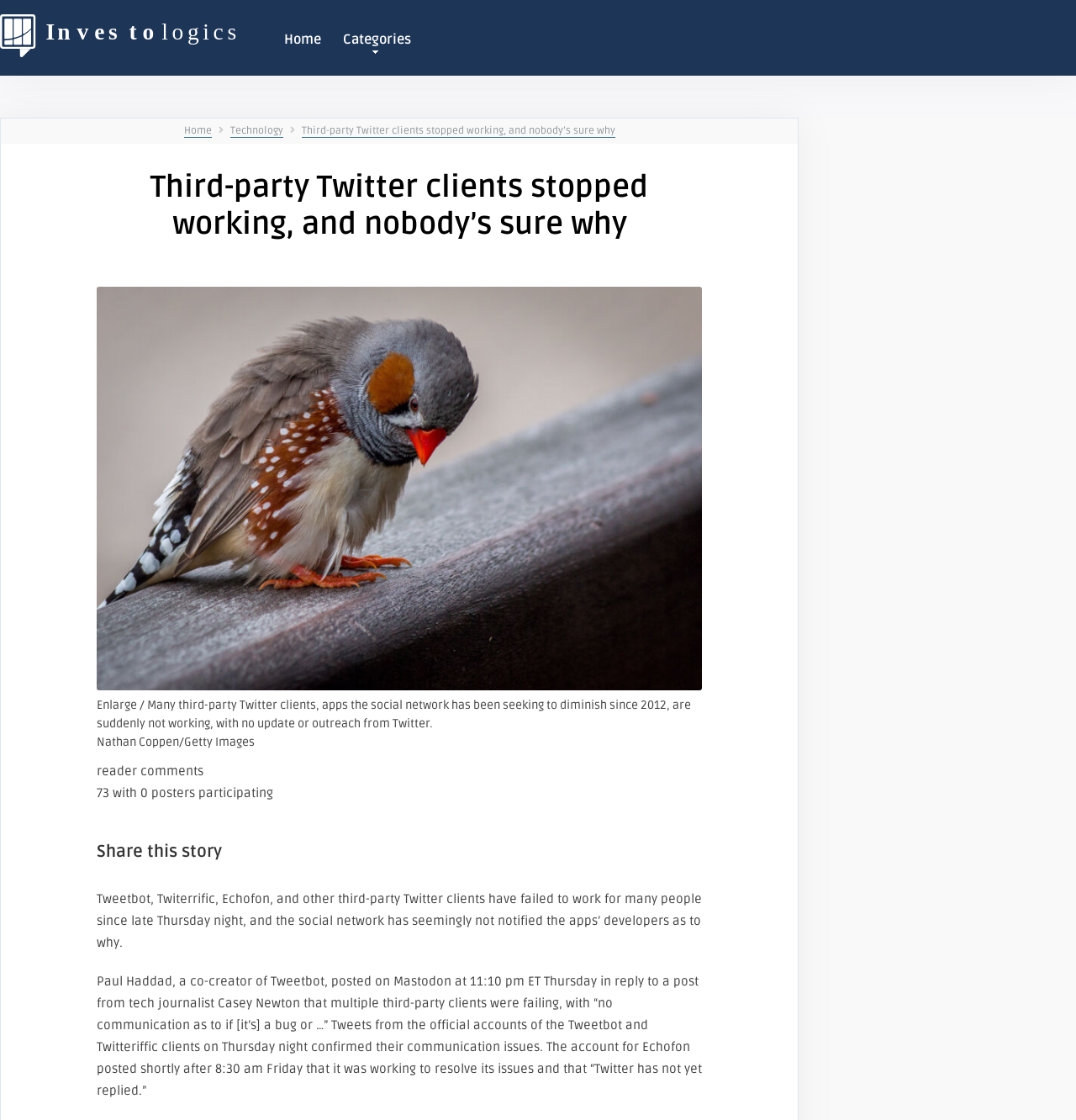Provide a one-word or short-phrase answer to the question:
What is the website's logo?

Investologics